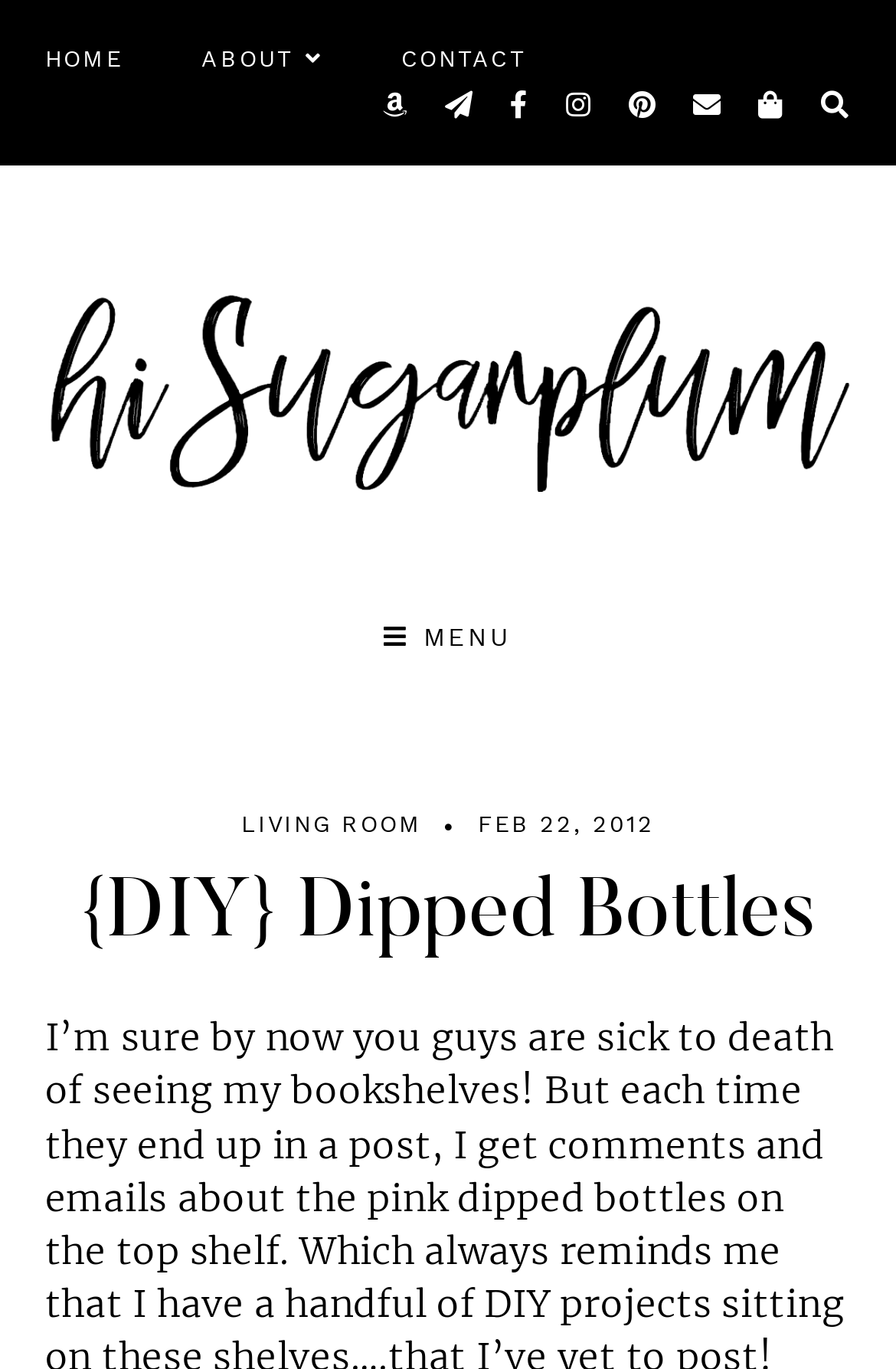What is the title of the latest article?
Please provide a detailed and thorough answer to the question.

I found the title of the latest article by looking at the menu dropdown and finding the heading '{DIY} Dipped Bottles'.